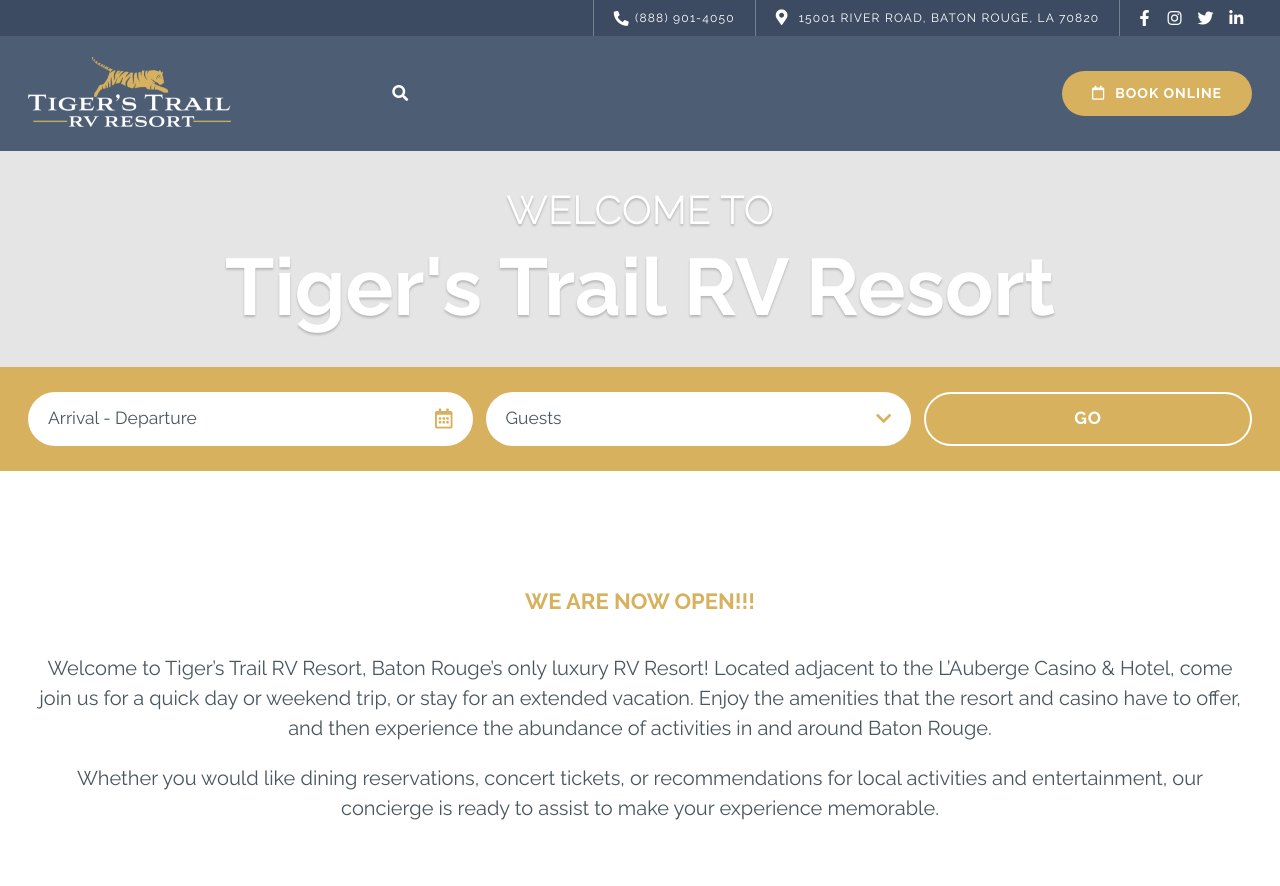Please locate the bounding box coordinates of the element that should be clicked to complete the given instruction: "contact us".

None